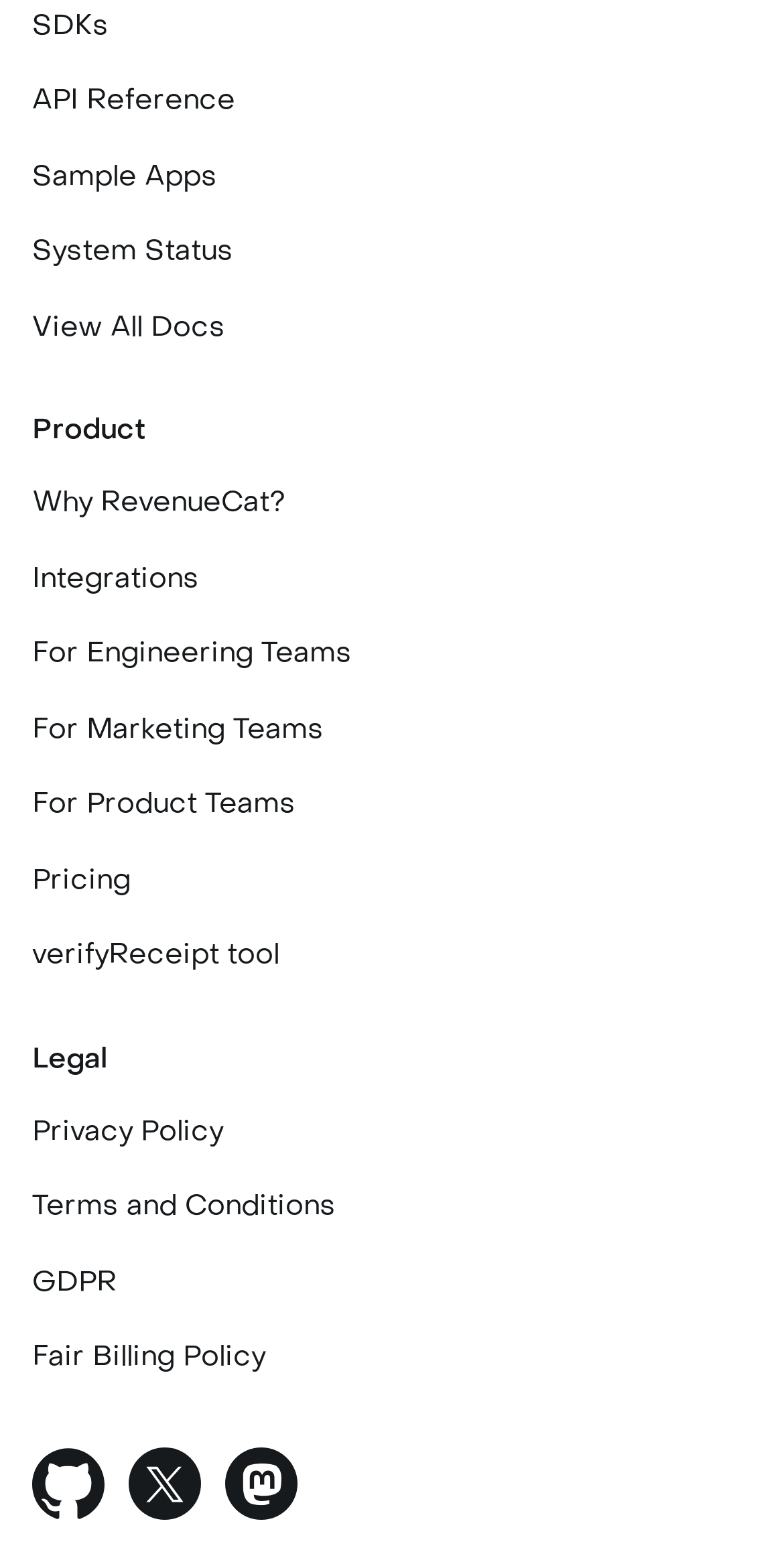Identify the bounding box coordinates of the area you need to click to perform the following instruction: "Check System Status".

[0.041, 0.14, 0.297, 0.183]